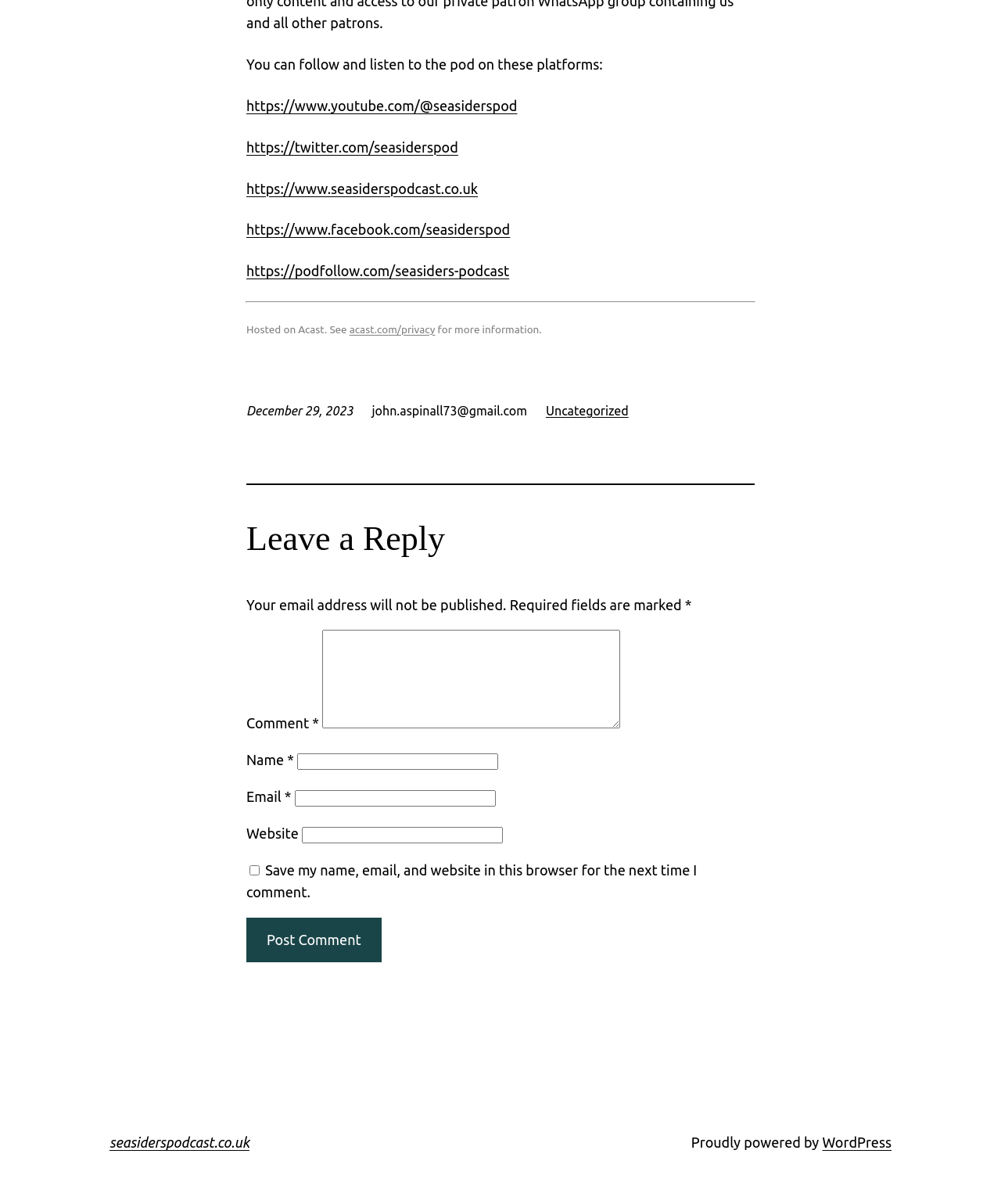Analyze the image and deliver a detailed answer to the question: What is the purpose of the checkbox?

I found a checkbox with the label 'Save my name, email, and website in this browser for the next time I comment.' This suggests that the purpose of the checkbox is to save the user's comment information for future use.